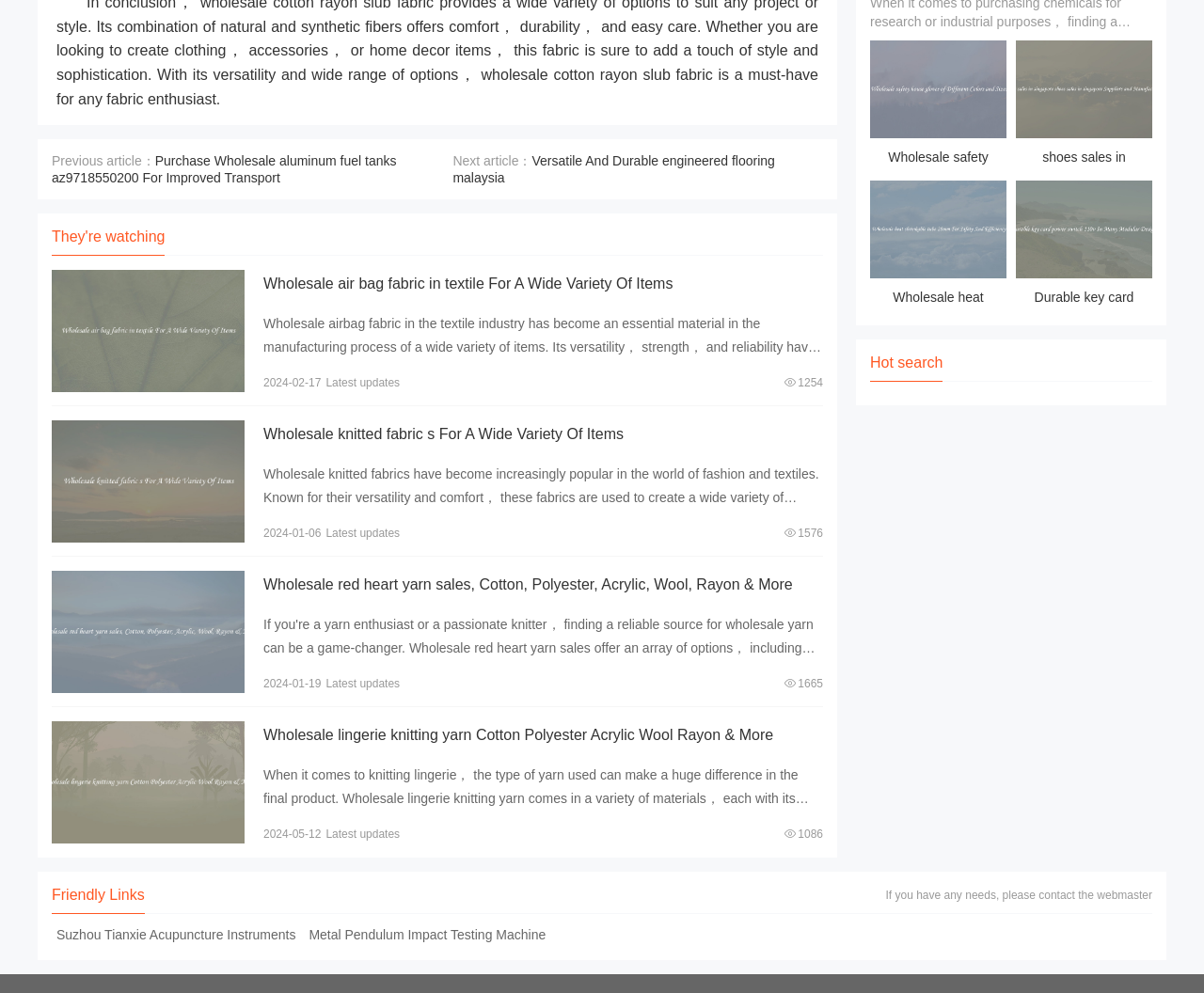Extract the bounding box for the UI element that matches this description: "View details".

[0.043, 0.423, 0.203, 0.546]